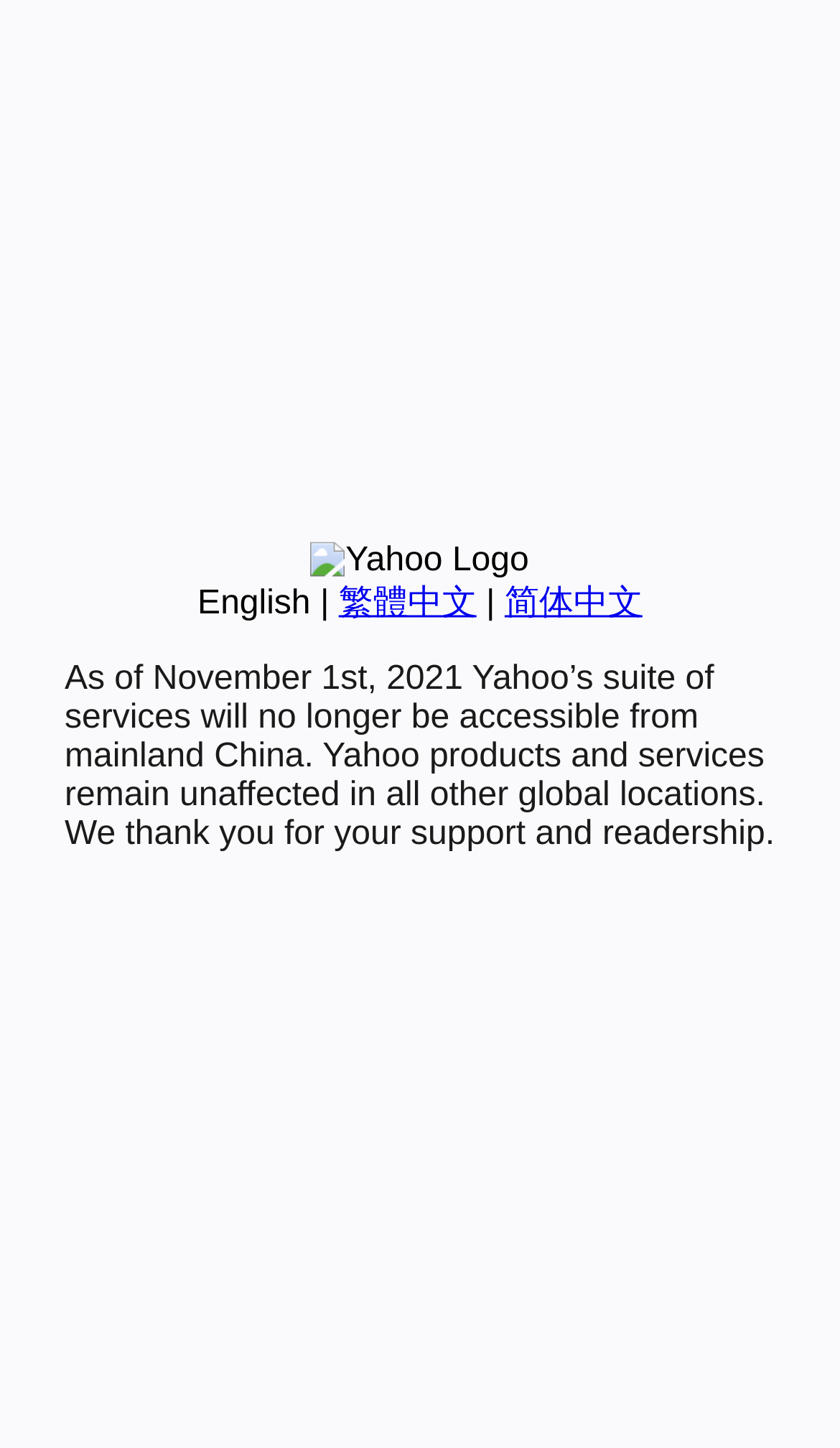Given the description "简体中文", provide the bounding box coordinates of the corresponding UI element.

[0.601, 0.404, 0.765, 0.429]